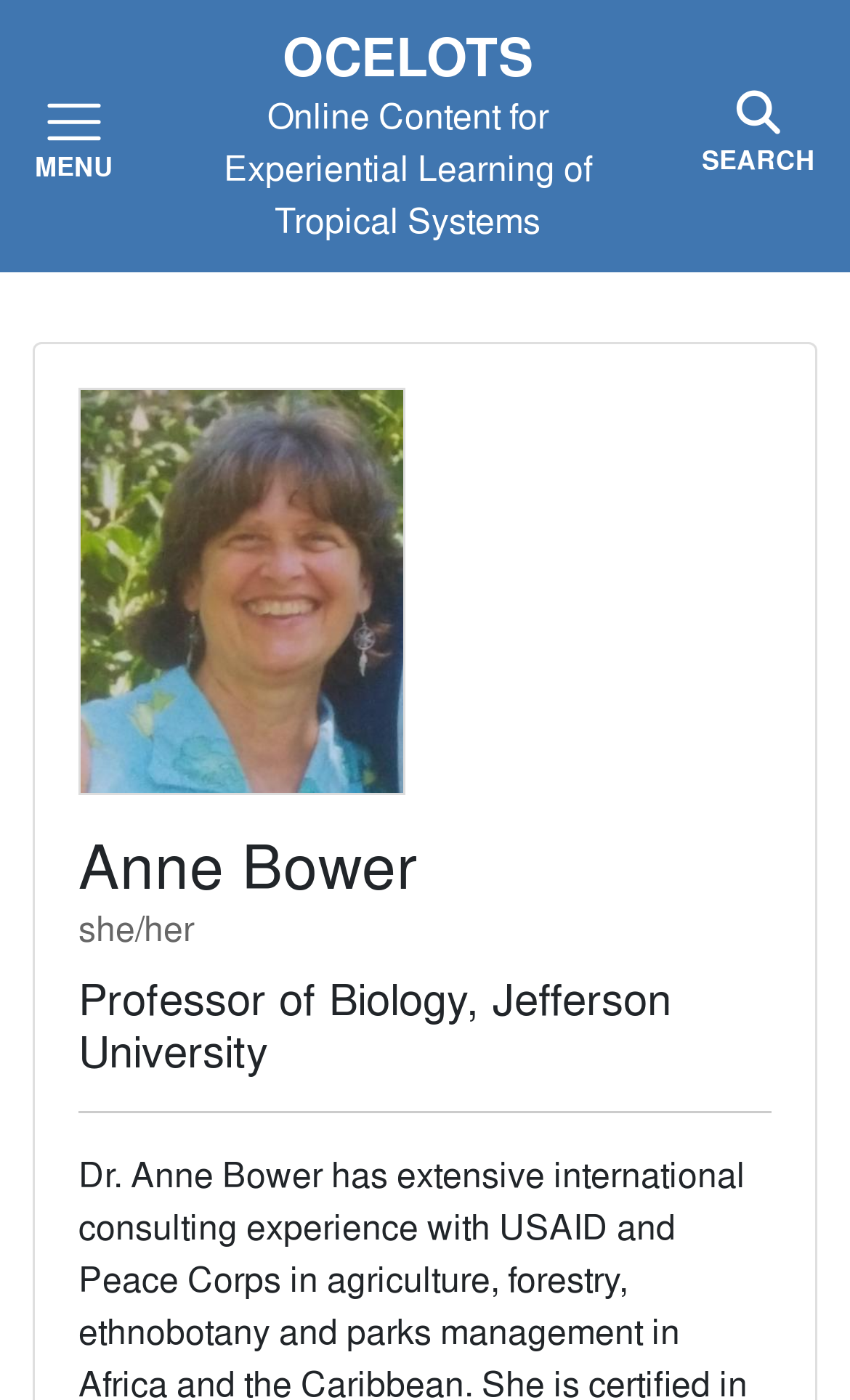Provide a comprehensive description of the webpage.

This webpage is about Dr. Anne Bower, a professor of biology at Jefferson University. At the top left corner, there is a "Skip to main content" link. Below it, there is a site header with a toggle navigation button labeled "MENU" and a heading "OCELOTS" with a link to the same name. To the right of the heading, there is a static text "Online Content for Experiential Learning of Tropical Systems". On the top right corner, there is an "OPEN SEARCH BAR" button, which expands to a search bar with a text box and a "Submit search" button.

Below the site header, there is a main navigation section with links to "Home", "Collaborators", "People", "Online Modules", "Publications", and "How to Participate". The "How to Participate" link is accompanied by an image of Dr. Anne Bower, a heading with her name, and her pronouns "she/her" and position "Professor of Biology, Jefferson University" listed below.

The webpage has a prominent section dedicated to Dr. Anne Bower, highlighting her international consulting experience with USAID and Peace Corps in agriculture, forestry, ethnobotany, and parks management in Africa and the Caribbean, as well as her certification in Medicinal.